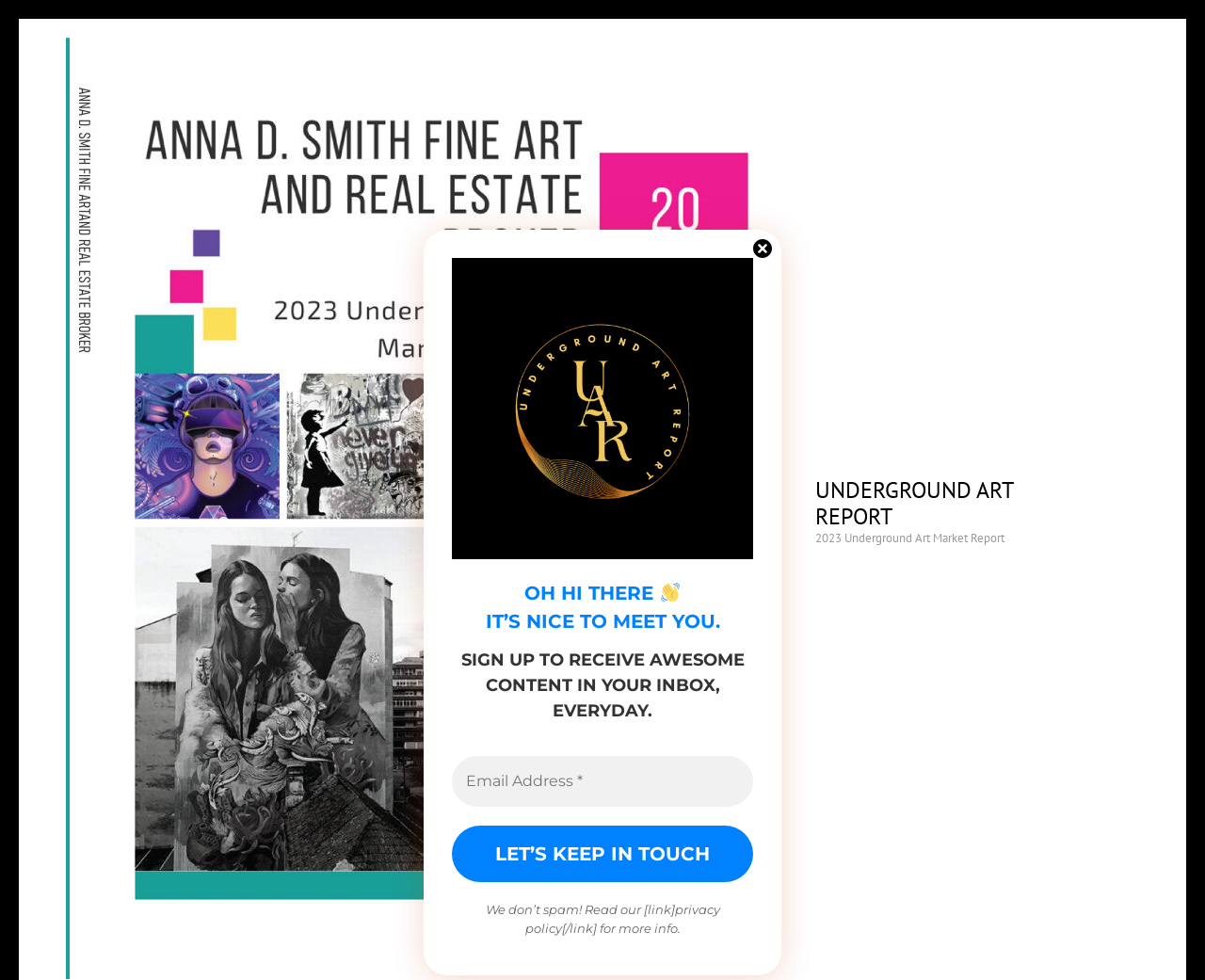Answer with a single word or phrase: 
What is the name of the report?

Underground Art Market Report